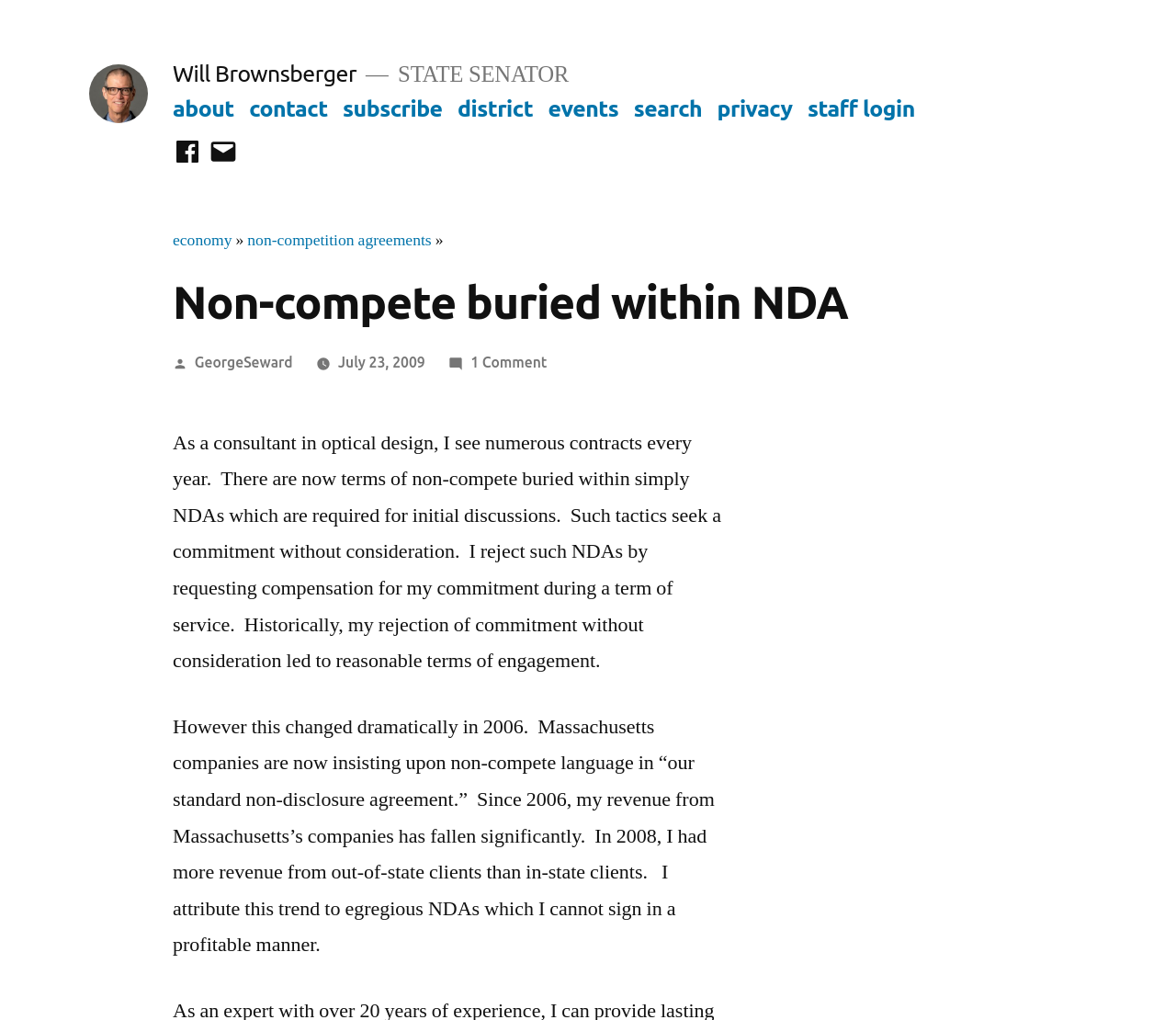What is the trend of the author's revenue from Massachusetts companies?
Use the screenshot to answer the question with a single word or phrase.

Falling significantly